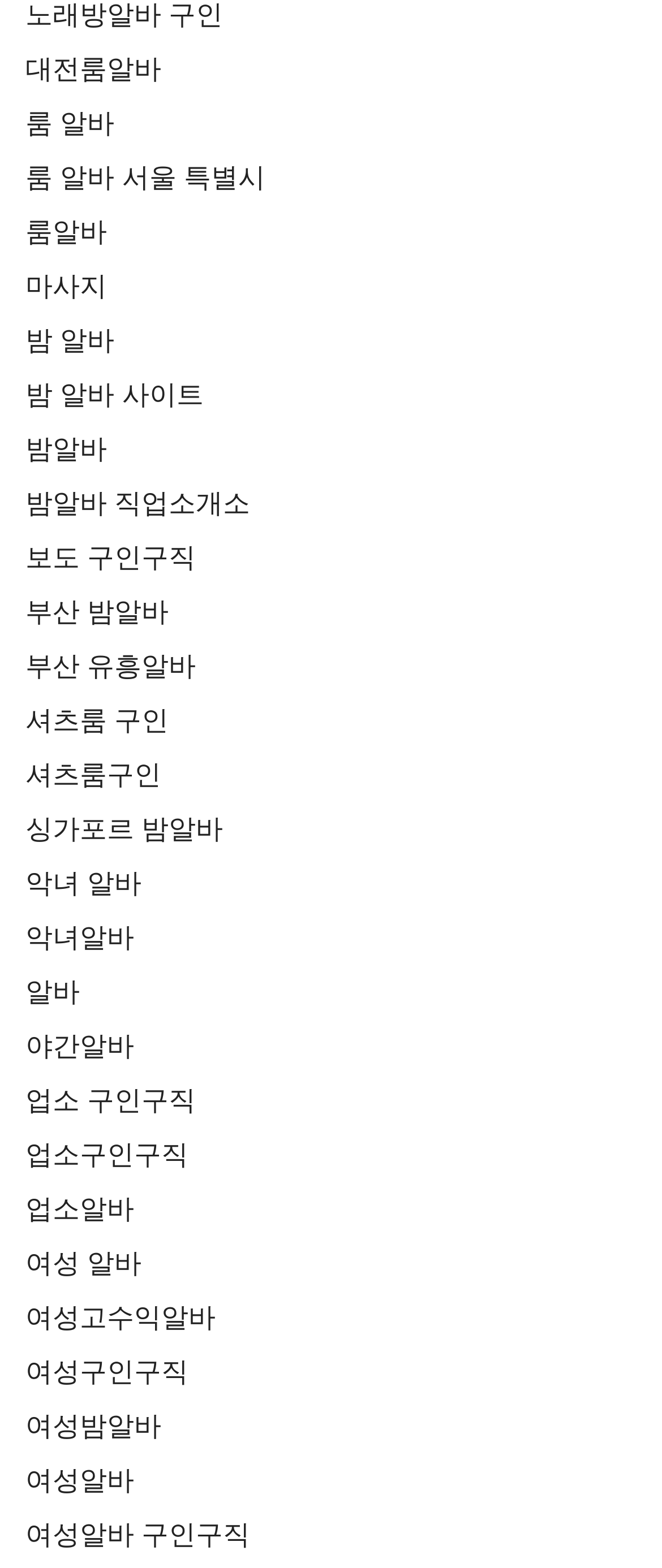Please mark the clickable region by giving the bounding box coordinates needed to complete this instruction: "Browse 여성알바 구인구직 listings".

[0.038, 0.971, 0.378, 0.989]